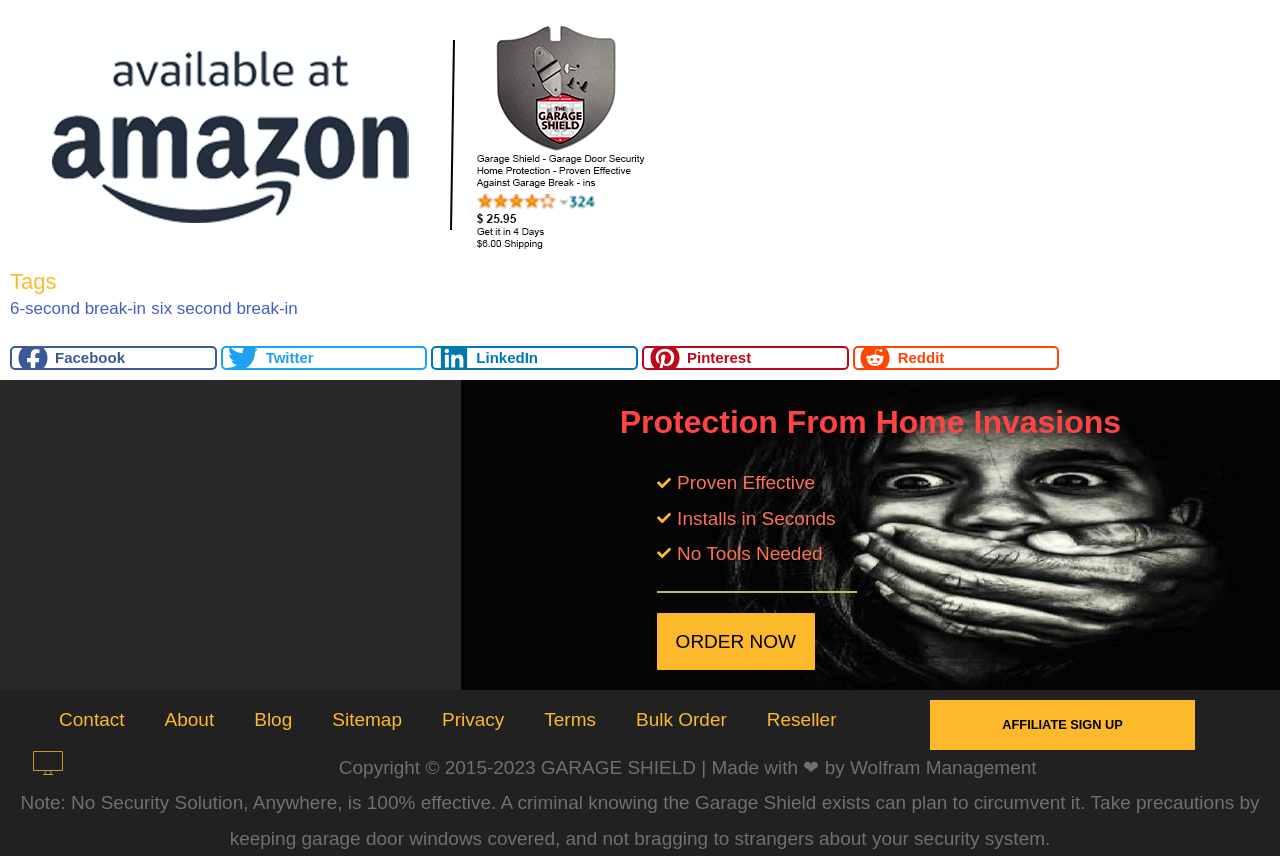What is the main topic of this webpage?
Answer the question with just one word or phrase using the image.

Garage Door Safety